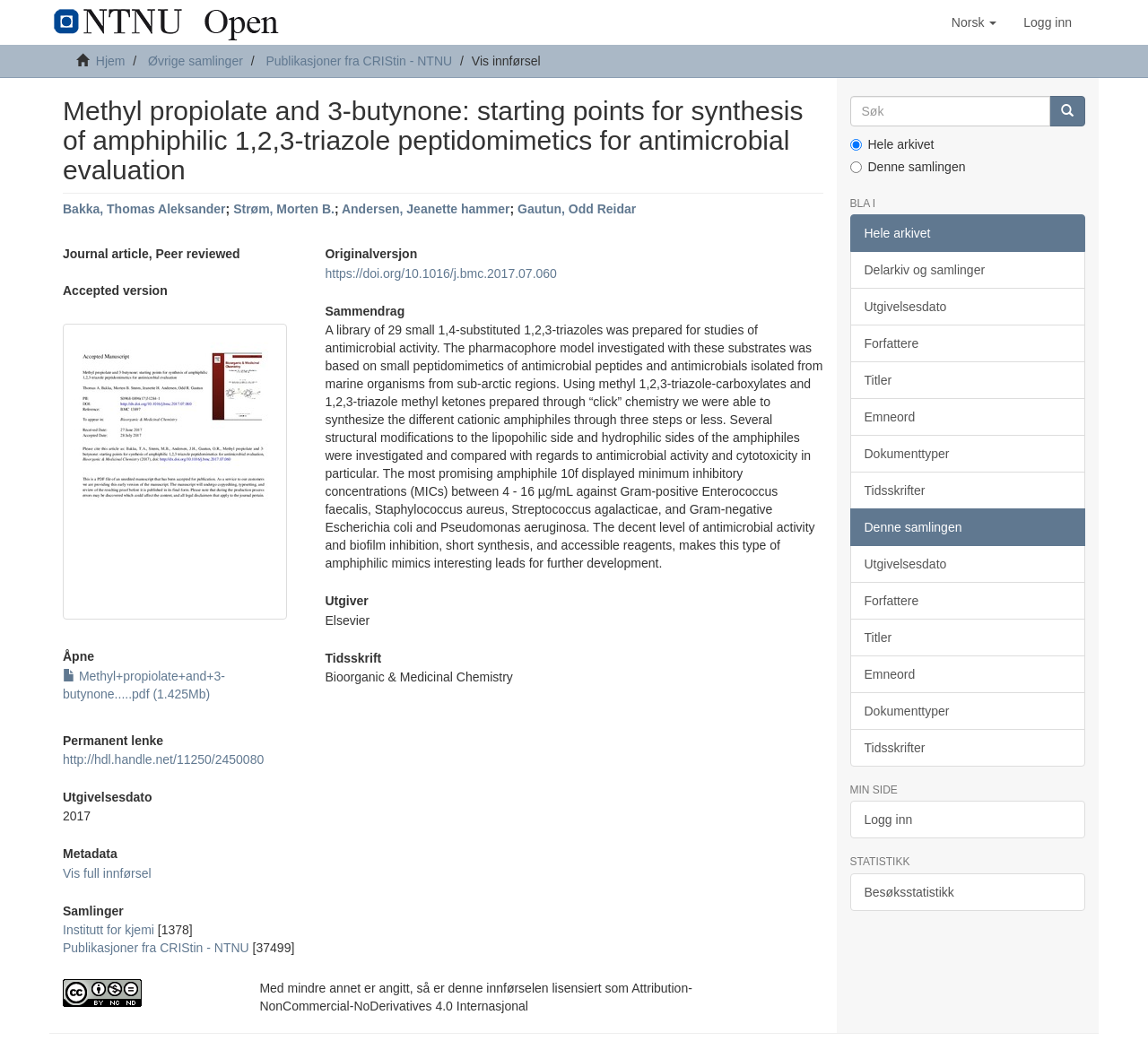Explain in detail what you observe on this webpage.

This webpage is about a research article titled "Methyl propiolate and 3-butynone: starting points for synthesis of amphiphilic 1,2,3-triazole peptidomimetics for antimicrobial evaluation". At the top, there are several links and buttons, including a language switcher, a login button, and a link to the home page. Below this, there is a heading with the title of the article, followed by a list of authors.

The main content of the page is divided into several sections. On the left side, there is a section with metadata about the article, including the publication date, a link to the full text, and a permanent link. Below this, there is a section with links to related collections and a link to the journal article.

On the right side, there is a section with a summary of the article, which describes the preparation of a library of 29 small 1,4-substituted 1,2,3-triazoles for studies of antimicrobial activity. The summary also mentions the most promising amphiphile, which displayed minimum inhibitory concentrations against several types of bacteria.

Further down the page, there are sections with information about the publisher, the journal, and the license under which the article is published. There is also a search box and a table of contents with links to different sections of the page.

At the bottom of the page, there are several links to related pages, including a link to the entire archive, a link to the current collection, and links to different types of documents. There is also a section with statistics about the page.